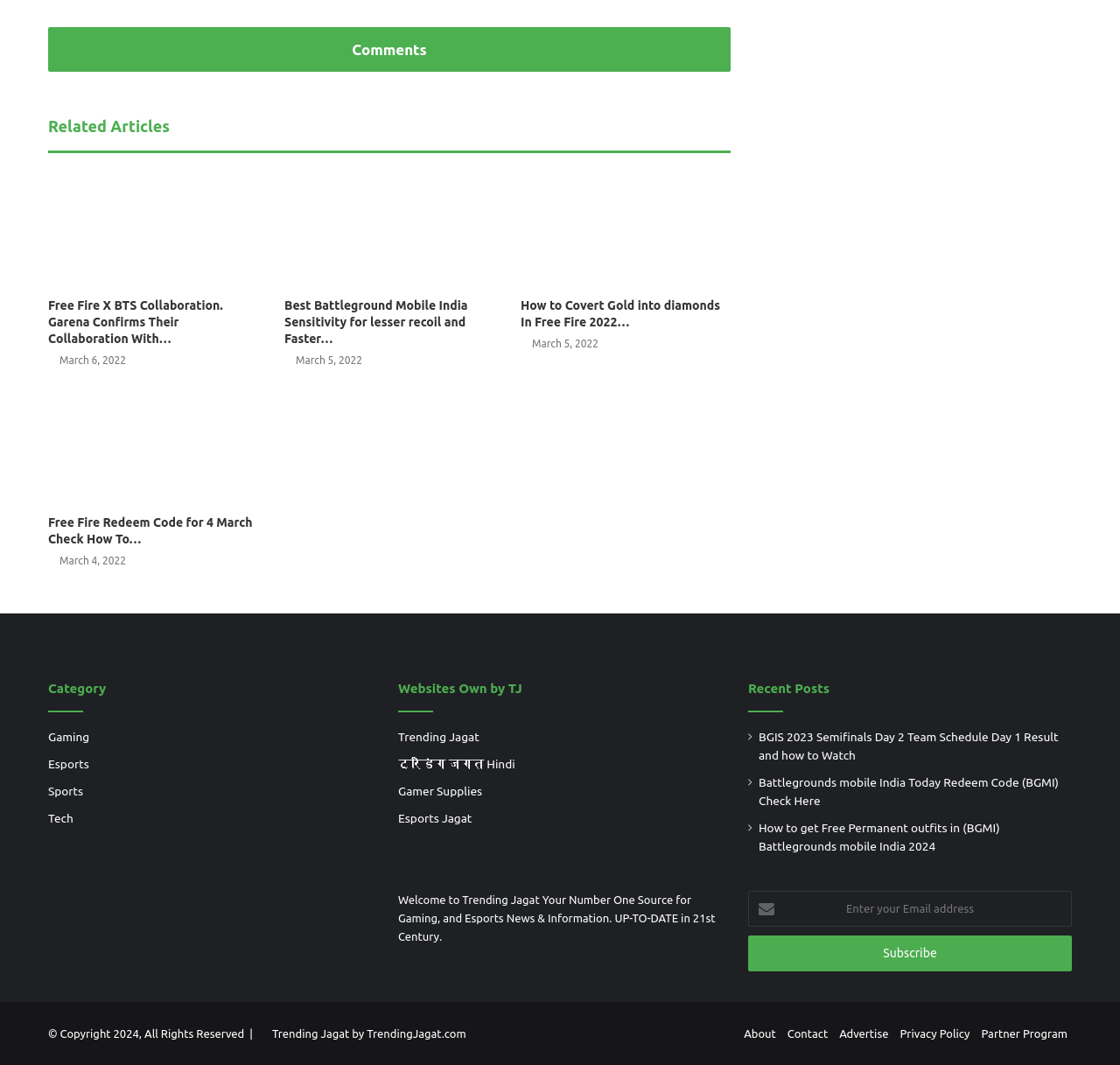Please identify the bounding box coordinates of the clickable element to fulfill the following instruction: "Visit the 'Gaming' category". The coordinates should be four float numbers between 0 and 1, i.e., [left, top, right, bottom].

[0.043, 0.685, 0.08, 0.698]